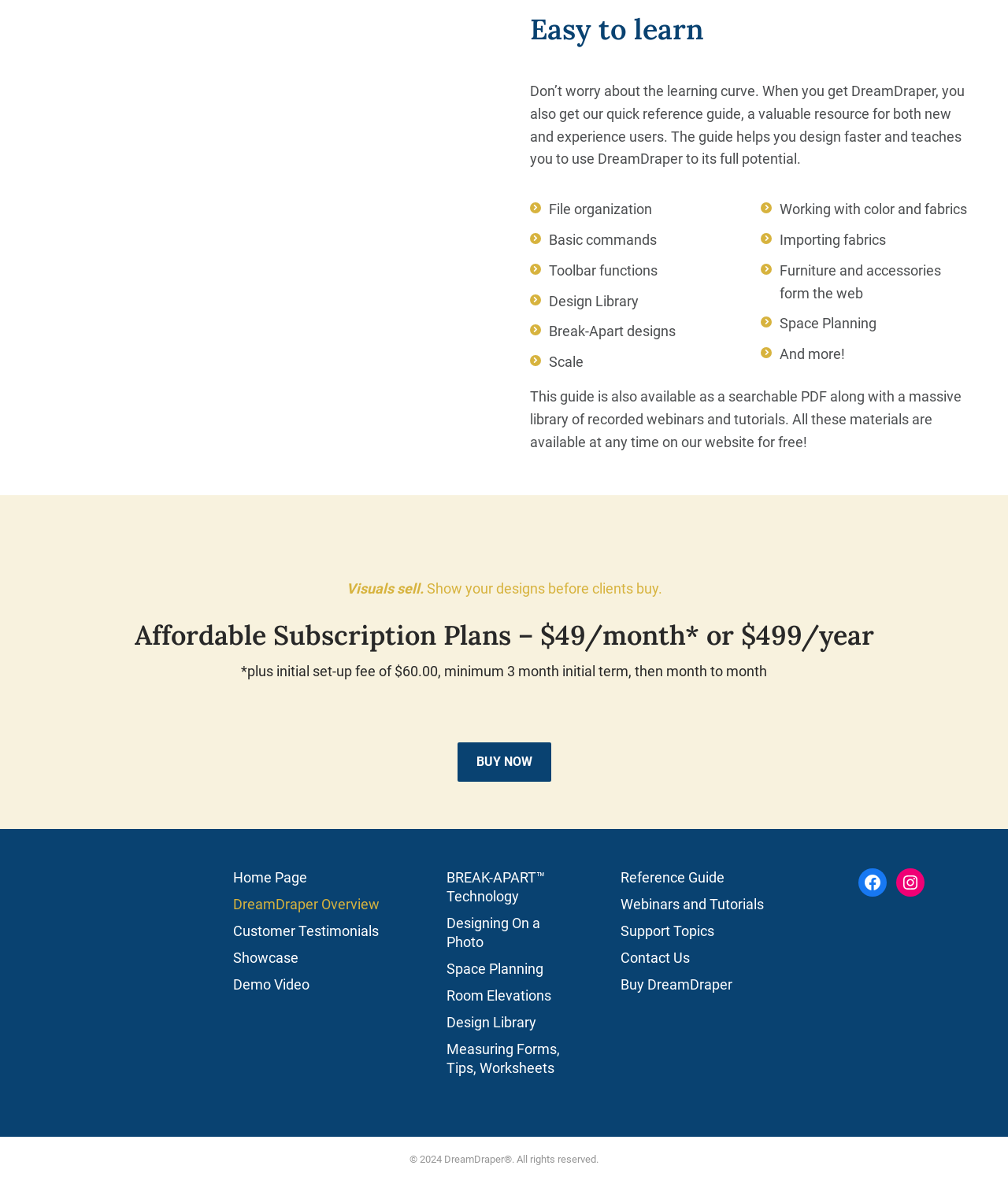What is the initial set-up fee for DreamDraper?
Based on the image, provide your answer in one word or phrase.

$60.00